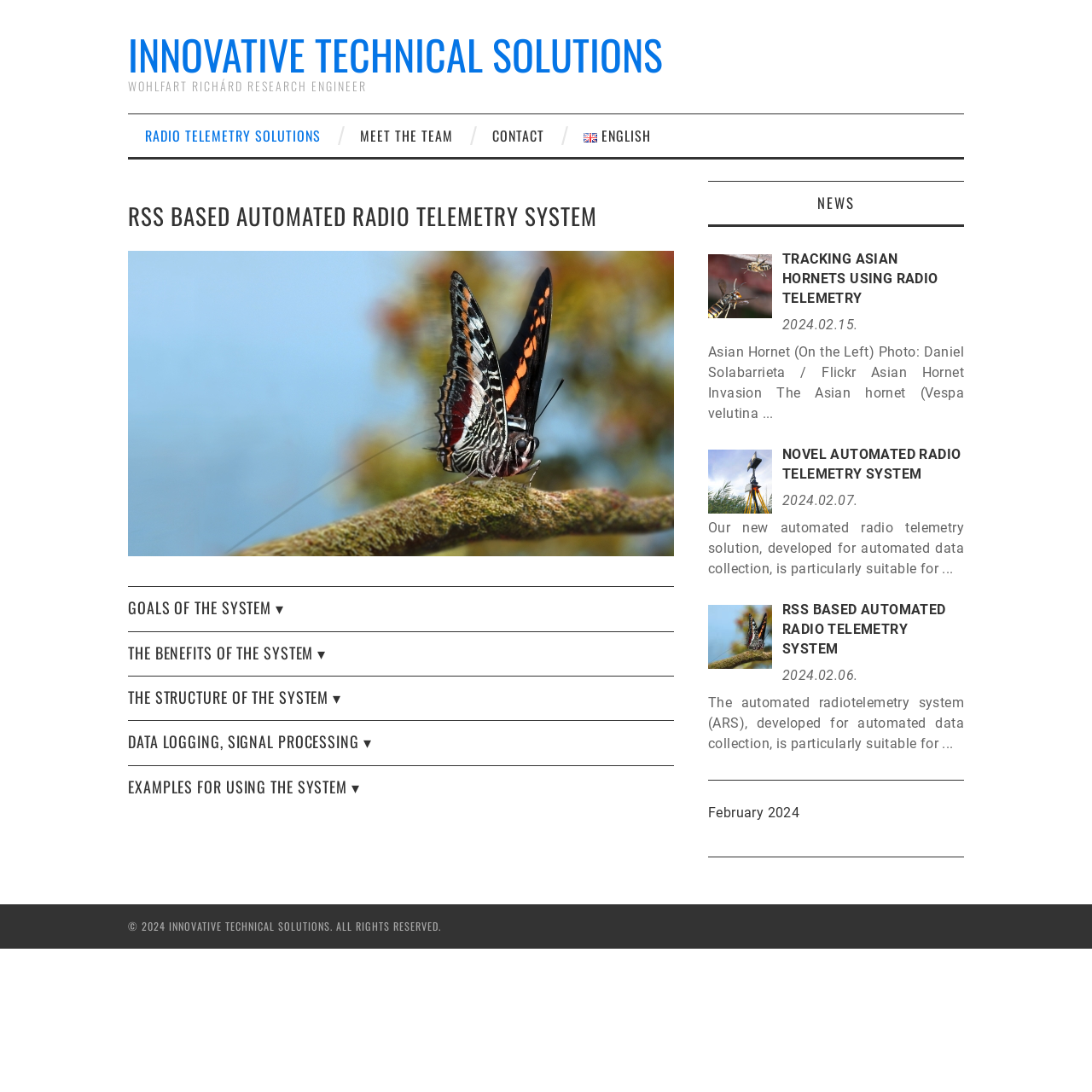Identify the coordinates of the bounding box for the element described below: "Novel Automated Radio Telemetry System". Return the coordinates as four float numbers between 0 and 1: [left, top, right, bottom].

[0.716, 0.409, 0.88, 0.442]